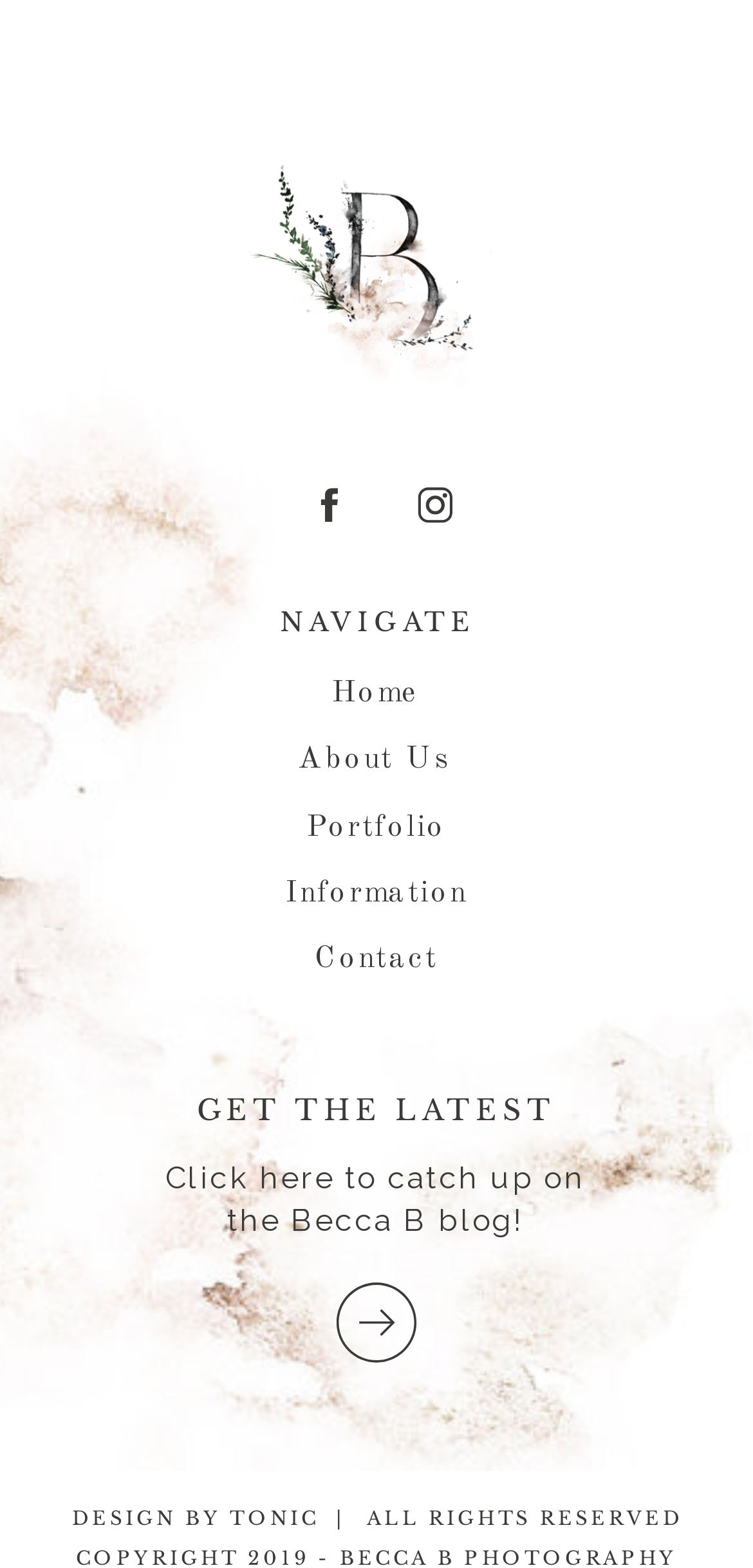Examine the image carefully and respond to the question with a detailed answer: 
How many images are there on the page?

I identified three image elements on the page, located at different positions, with no accompanying text or descriptions.